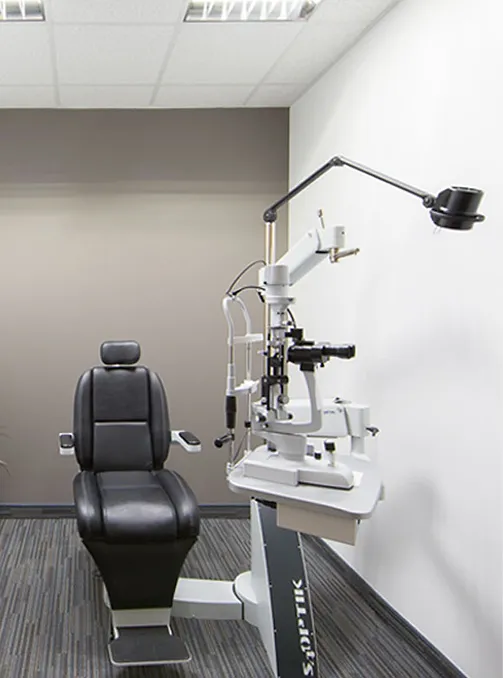What type of facility is this space likely part of?
Use the screenshot to answer the question with a single word or phrase.

Specialized eye care facility